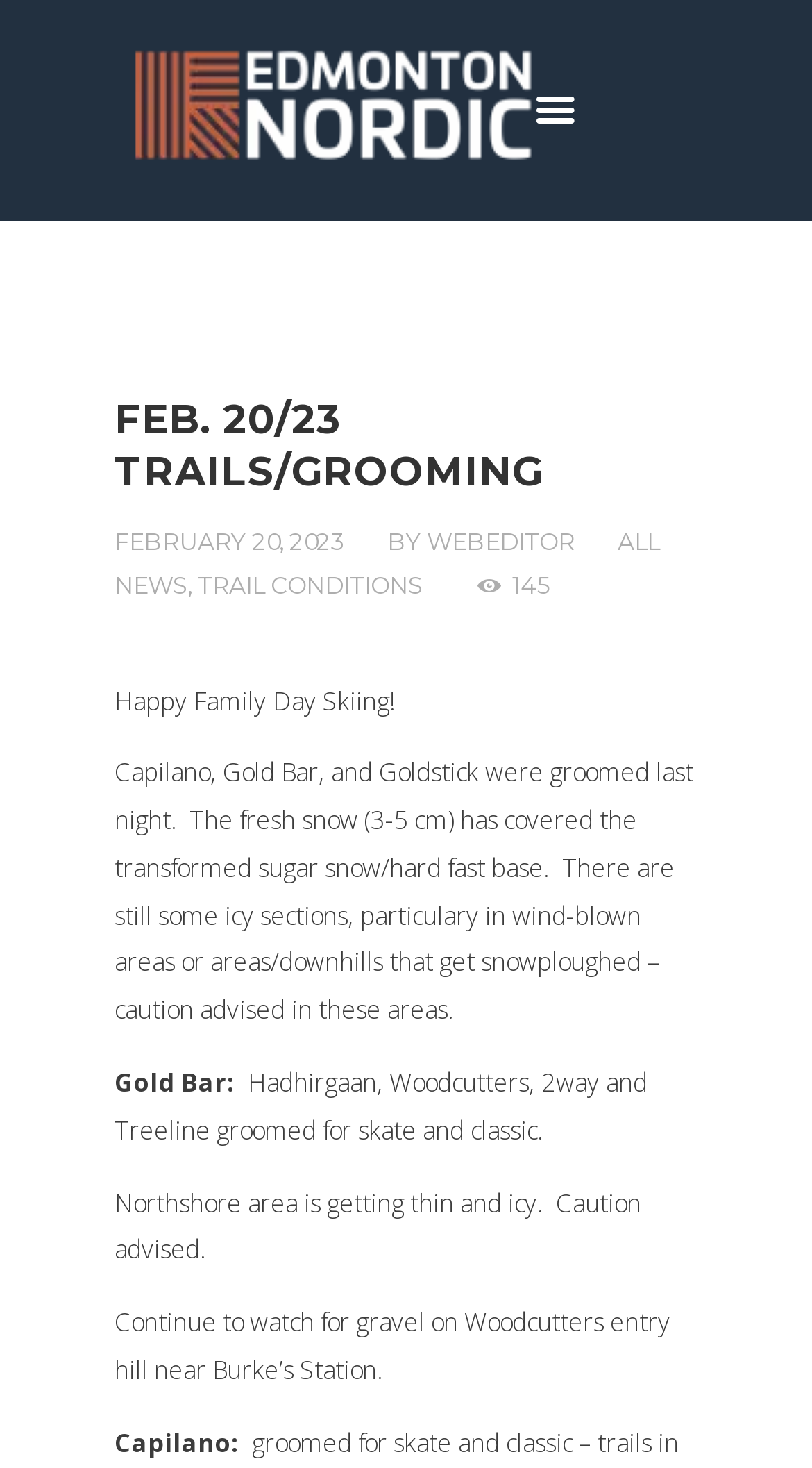What is the name of the trail with a gravel issue?
Please describe in detail the information shown in the image to answer the question.

I found the answer by reading the text 'Continue to watch for gravel on Woodcutters entry hill near Burke’s Station.' which mentions the trail with a gravel issue.